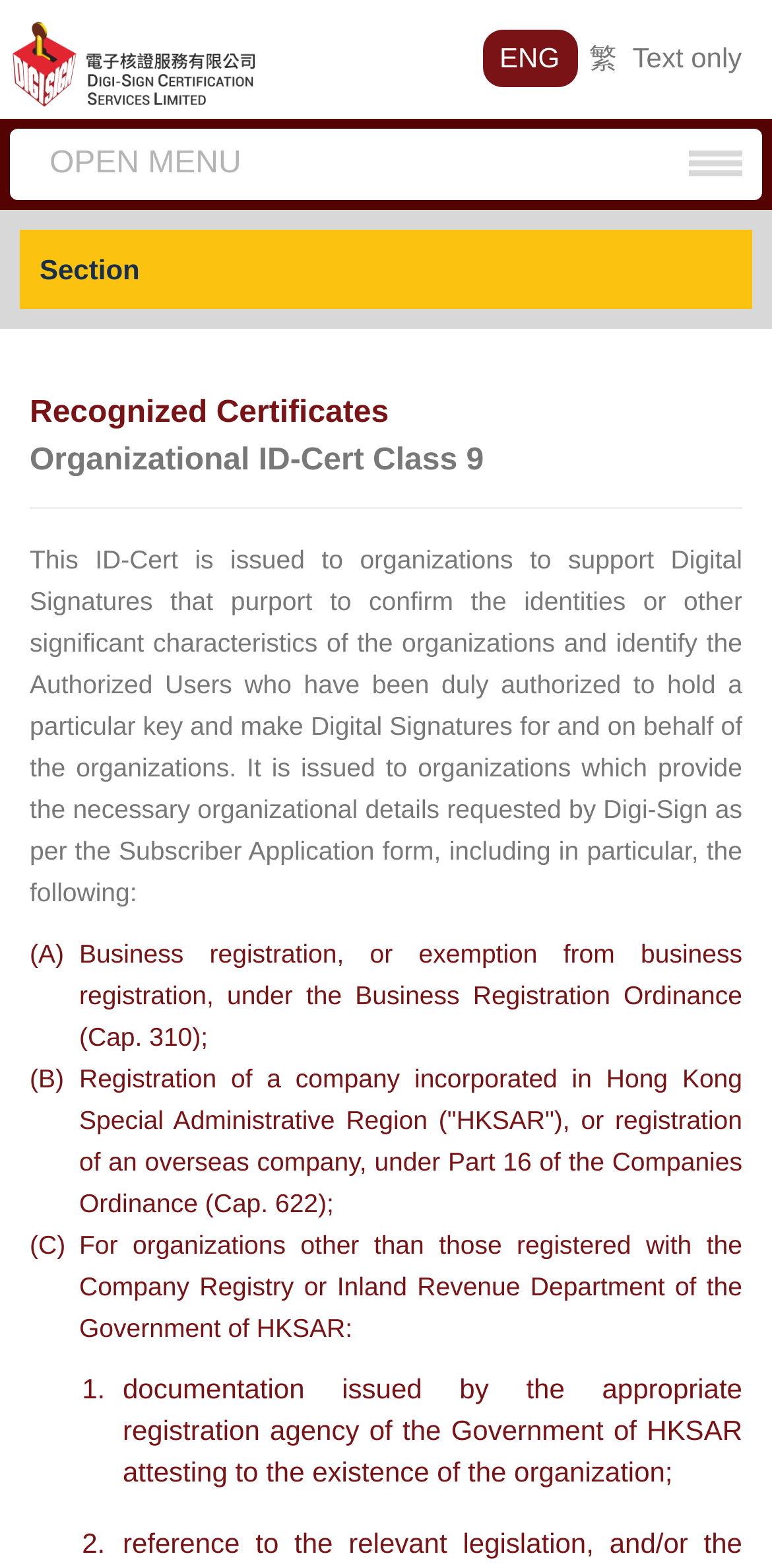What is the position of the 'OPEN MENU' button?
Based on the screenshot, respond with a single word or phrase.

Top-left